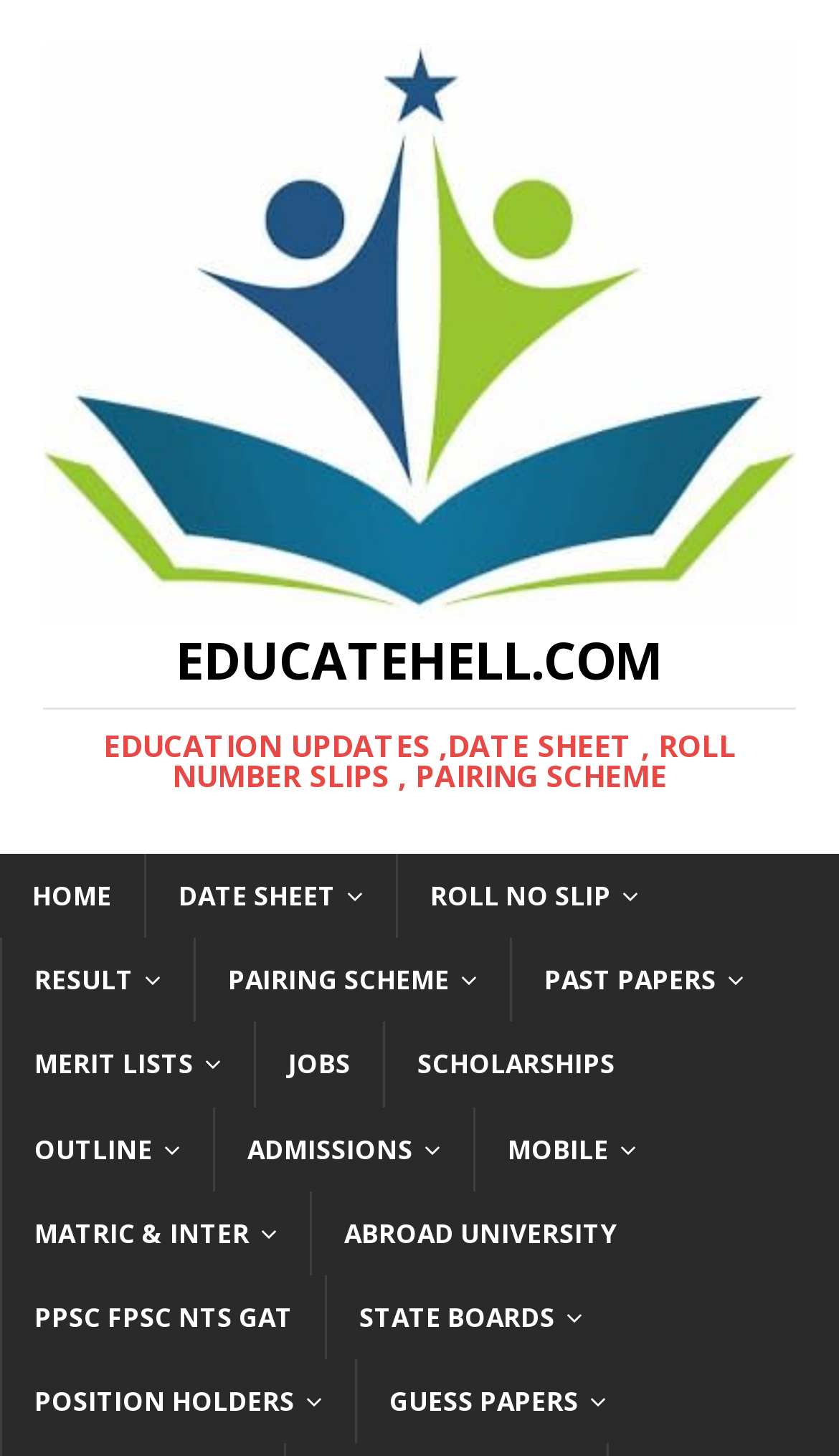Respond with a single word or short phrase to the following question: 
What is the purpose of the website?

Education updates and resources